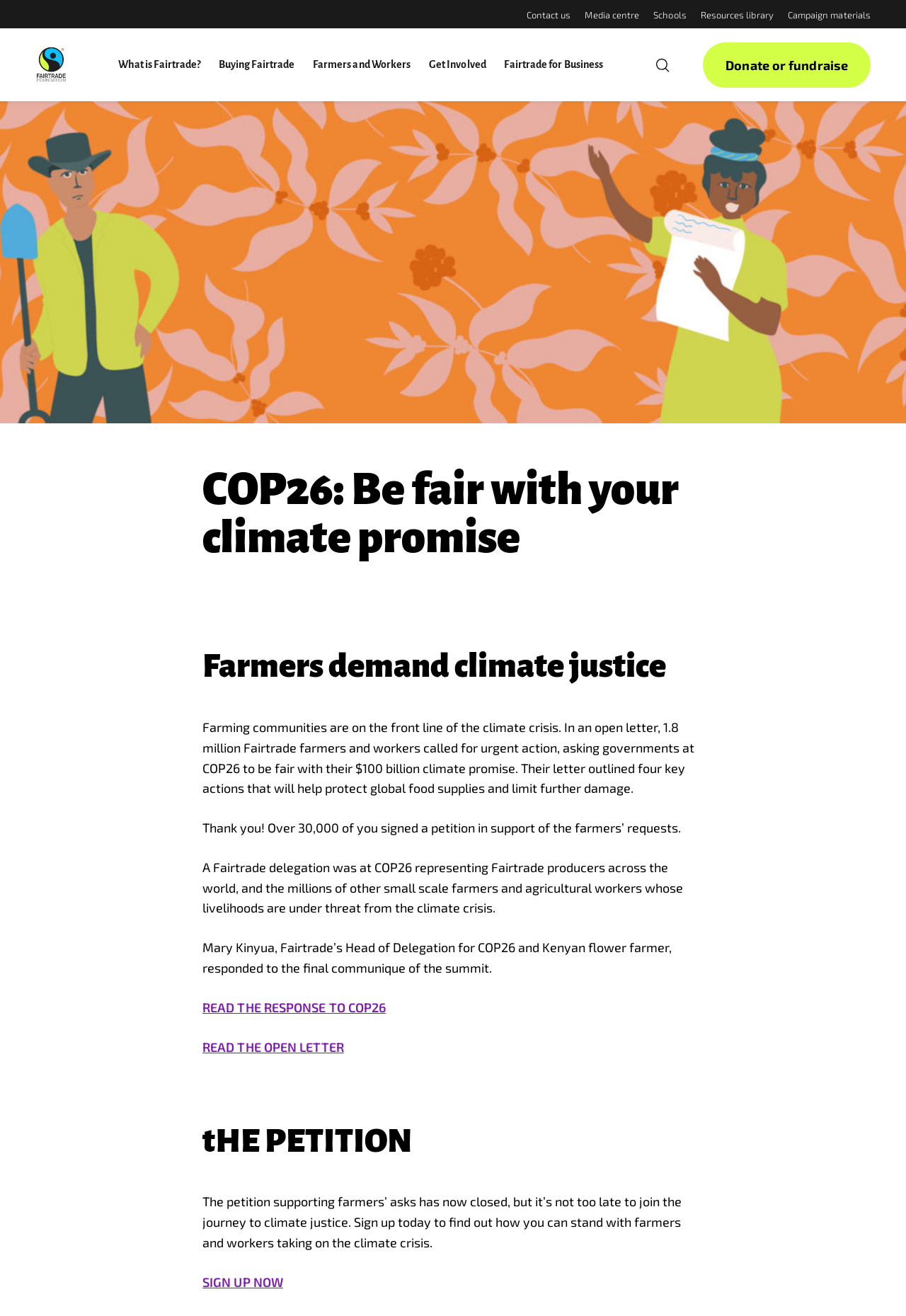Write an extensive caption that covers every aspect of the webpage.

This webpage is about Fairtrade's campaign for climate justice, specifically focusing on the COP26 conference. At the top, there are several links to different sections of the website, including "Contact us", "Media centre", and "Resources library". Below these links, there is a prominent header that reads "COP26: Be fair with your climate promise".

The main content of the page is divided into sections. The first section features an illustration of two farmers, one with an arm raised, holding a letter. Above this image, there is a heading that reads "Farmers demand climate justice". Below the image, there is a block of text that explains the situation of farming communities on the front line of the climate crisis and their call for urgent action from governments at COP26.

The next section thanks supporters for signing a petition in support of the farmers' requests, with over 30,000 signatures collected. This is followed by a section that describes the presence of a Fairtrade delegation at COP26, representing Fairtrade producers across the world.

There is a quote from Mary Kinyua, Fairtrade's Head of Delegation for COP26 and a Kenyan flower farmer, responding to the final communique of the summit. Below this, there are links to read her response and the open letter from the farmers.

The final section is titled "The Petition" and informs visitors that the petition has now closed, but they can still join the journey to climate justice by signing up to find out how they can stand with farmers and workers taking on the climate crisis. There is a link to sign up now.